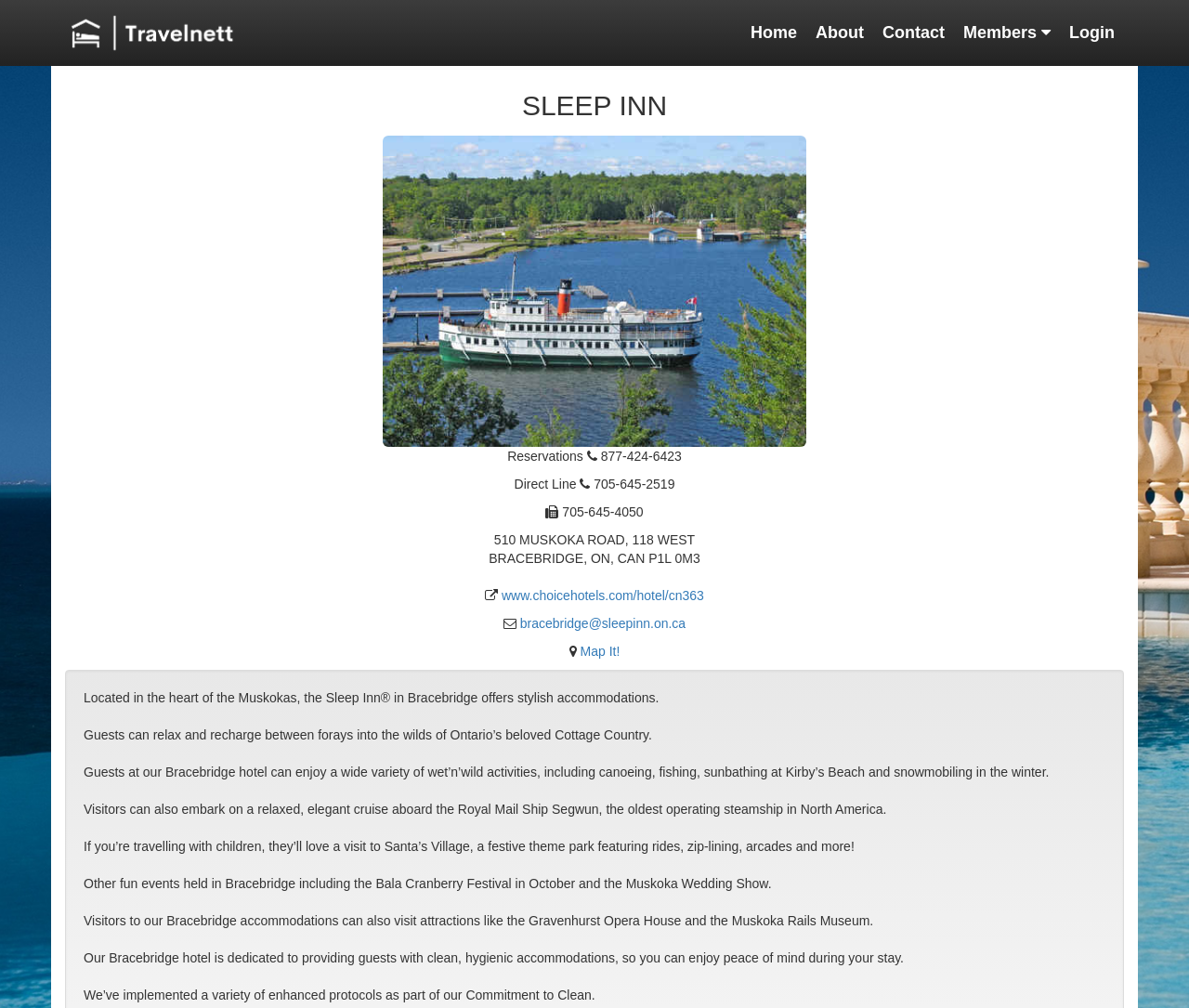What is the website of the hotel?
Based on the screenshot, provide your answer in one word or phrase.

www.choicehotels.com/hotel/cn363